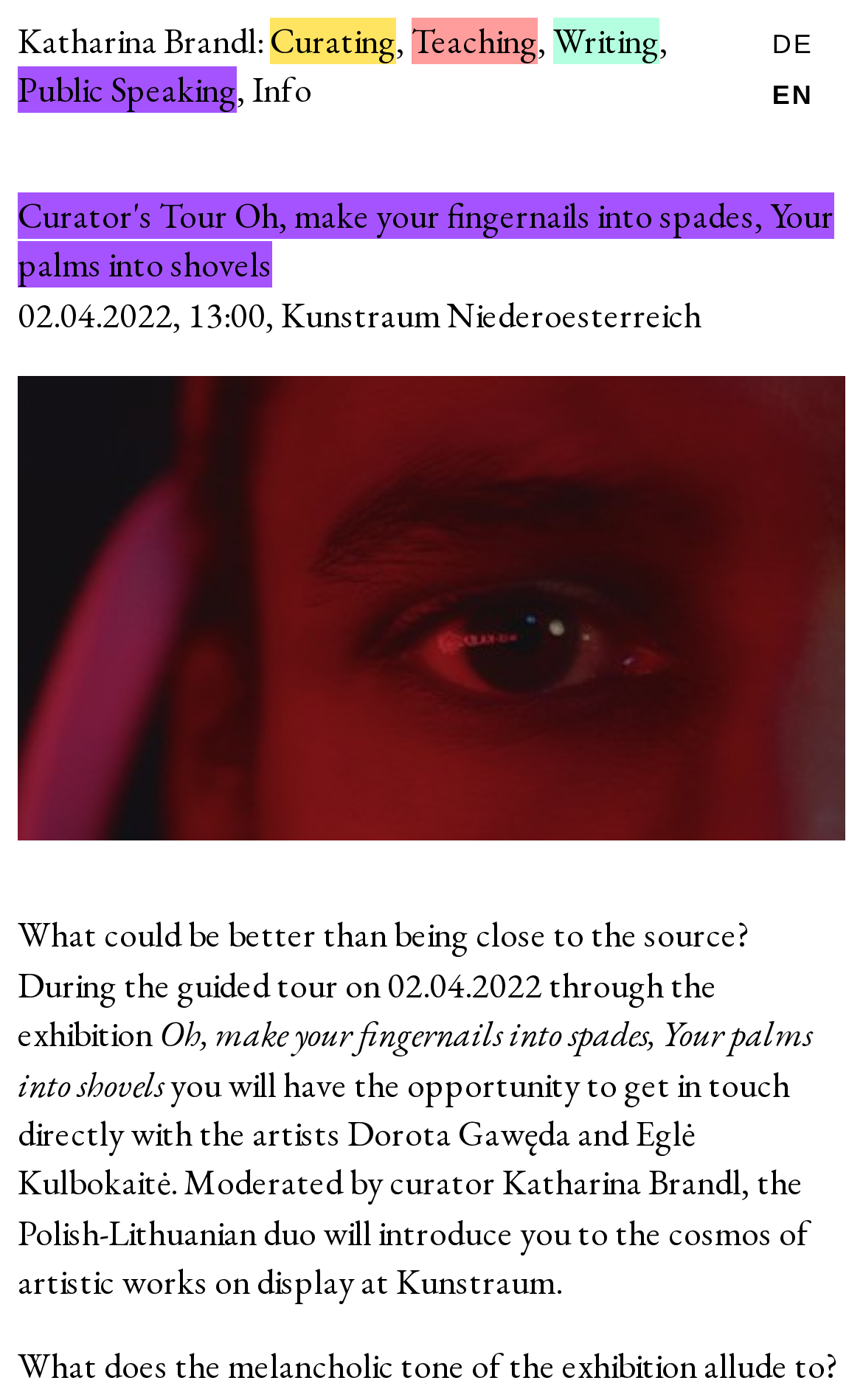What is the date of the guided tour?
Give a one-word or short-phrase answer derived from the screenshot.

02.04.2022